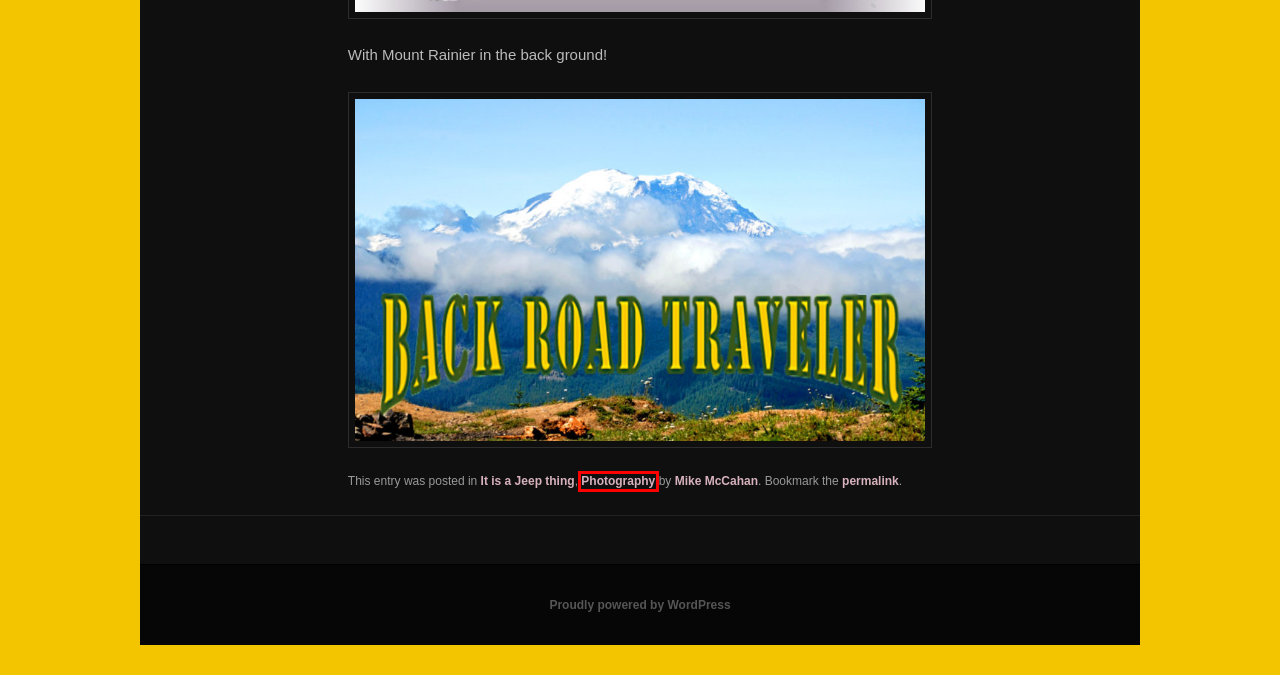Given a webpage screenshot with a red bounding box around a UI element, choose the webpage description that best matches the new webpage after clicking the element within the bounding box. Here are the candidates:
A. Blog Tool, Publishing Platform, and CMS – WordPress.org
B. Mike McCahan | Photography And Hobbies
C. Photography | Photography And Hobbies
D. Photography And Hobbies | By ProPhotos365
E. Playing Around With Paint Shop Pro 2018 | Photography And Hobbies
F. About | Photography And Hobbies
G. Salvaged Images | Photography And Hobbies
H. It is a Jeep thing | Photography And Hobbies

C